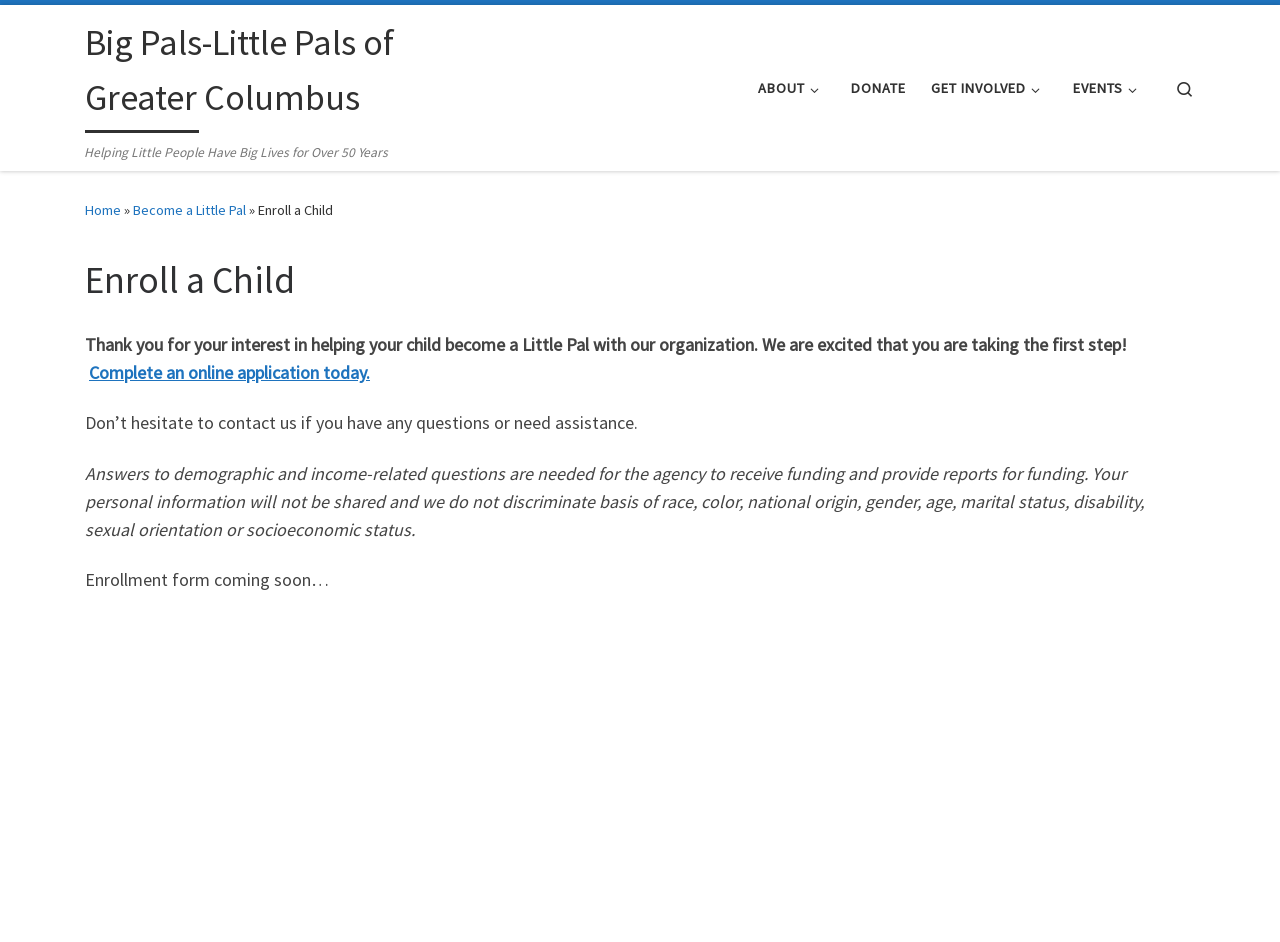What is the organization's name?
Using the information presented in the image, please offer a detailed response to the question.

I found the organization's name by looking at the link with the text 'Big Pals-Little Pals of Greater Columbus' at the top of the webpage.